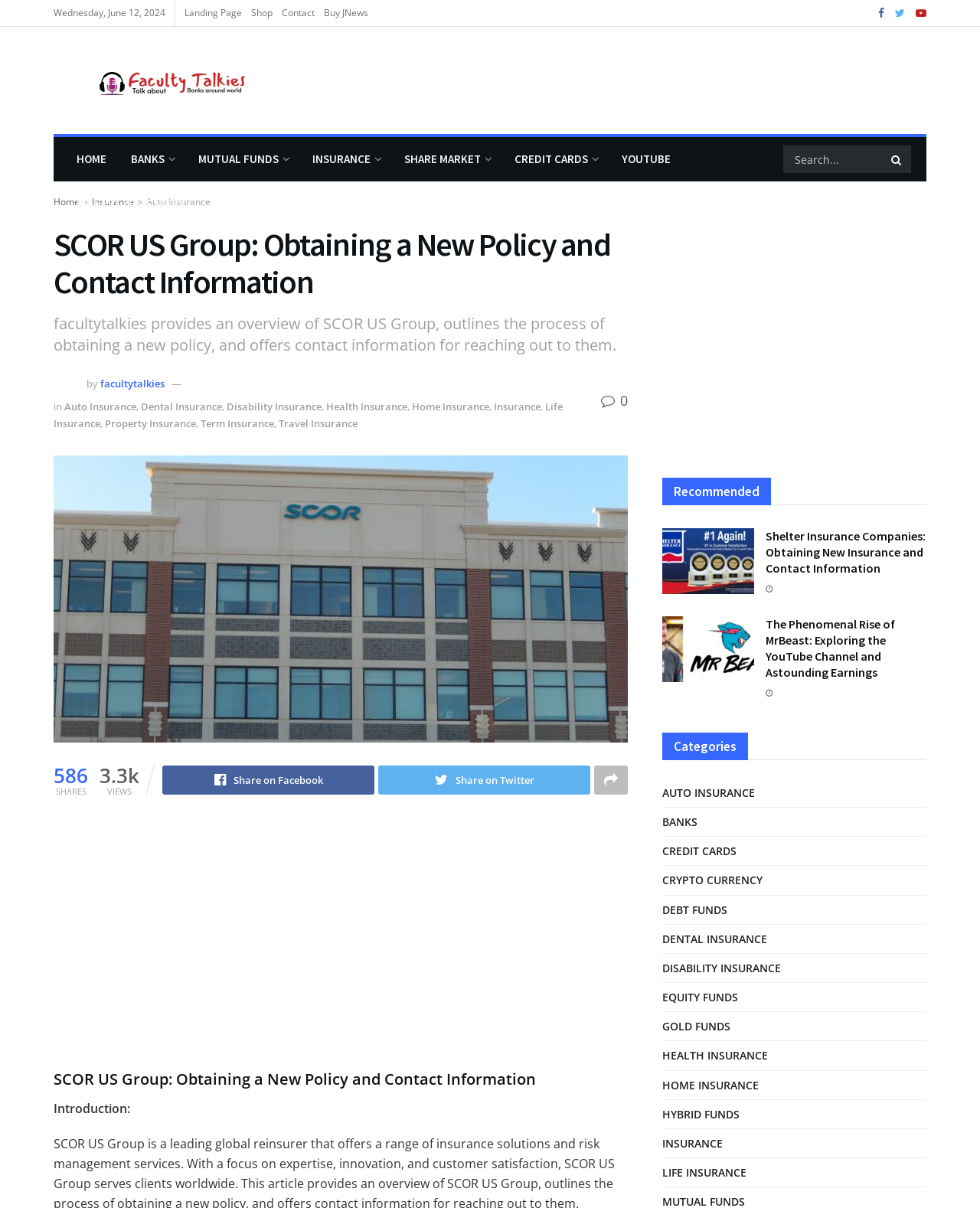Please mark the bounding box coordinates of the area that should be clicked to carry out the instruction: "Learn about SCOR US Group".

[0.055, 0.187, 0.641, 0.248]